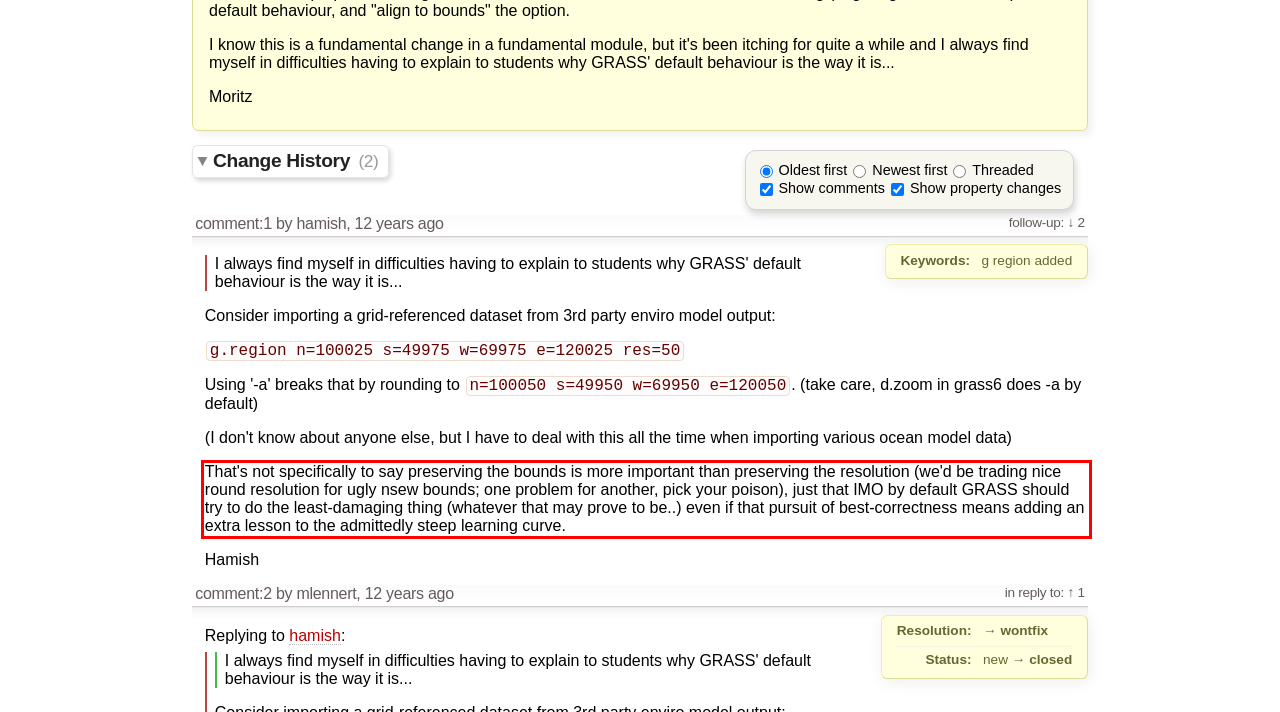Using the provided screenshot, read and generate the text content within the red-bordered area.

That's not specifically to say preserving the bounds is more important than preserving the resolution (we'd be trading nice round resolution for ugly nsew bounds; one problem for another, pick your poison), just that IMO by default GRASS should try to do the least-damaging thing (whatever that may prove to be..) even if that pursuit of best-correctness means adding an extra lesson to the admittedly steep learning curve.